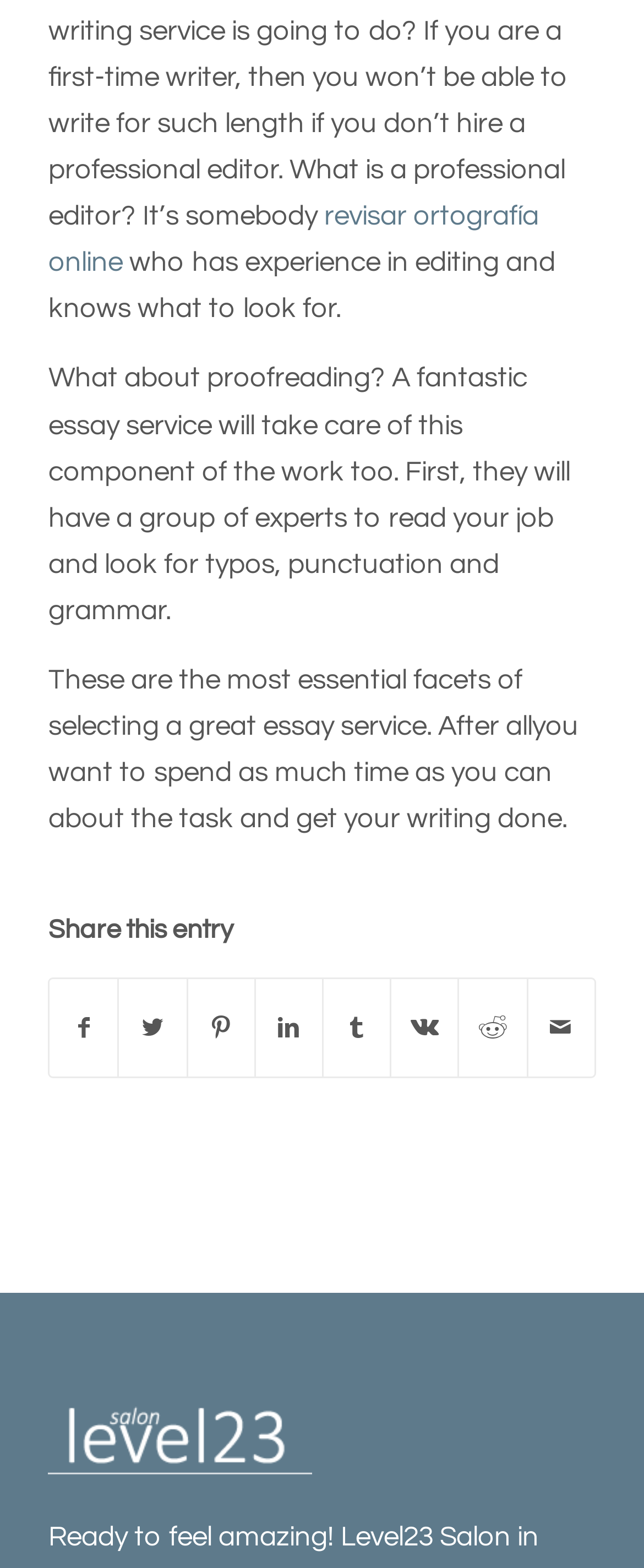Please locate the bounding box coordinates for the element that should be clicked to achieve the following instruction: "Share on Facebook". Ensure the coordinates are given as four float numbers between 0 and 1, i.e., [left, top, right, bottom].

[0.078, 0.625, 0.183, 0.687]